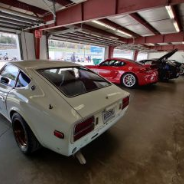Answer briefly with one word or phrase:
What is the color of the classic Datsun 280Z?

White